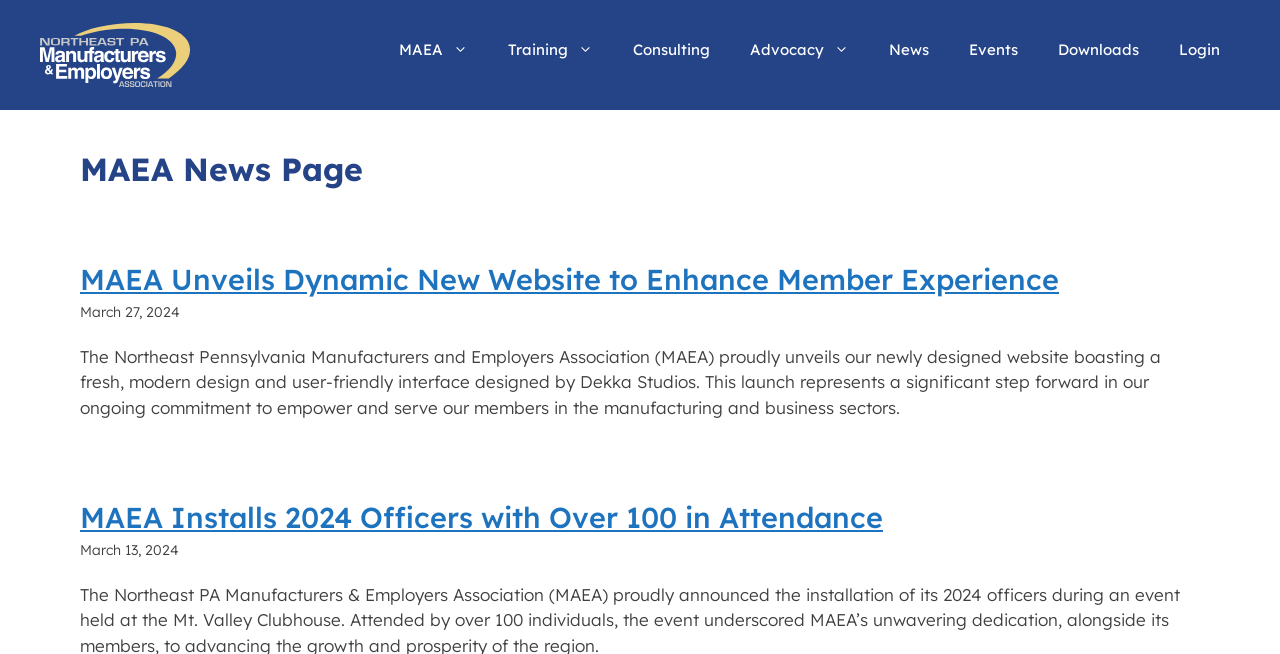What is the name of the organization?
Ensure your answer is thorough and detailed.

The name of the organization can be found in the banner section at the top of the webpage, where it says 'The Northeast Pennsylvania Manufacturers and Employers Association'. This is also the text of the image and link in the banner section.